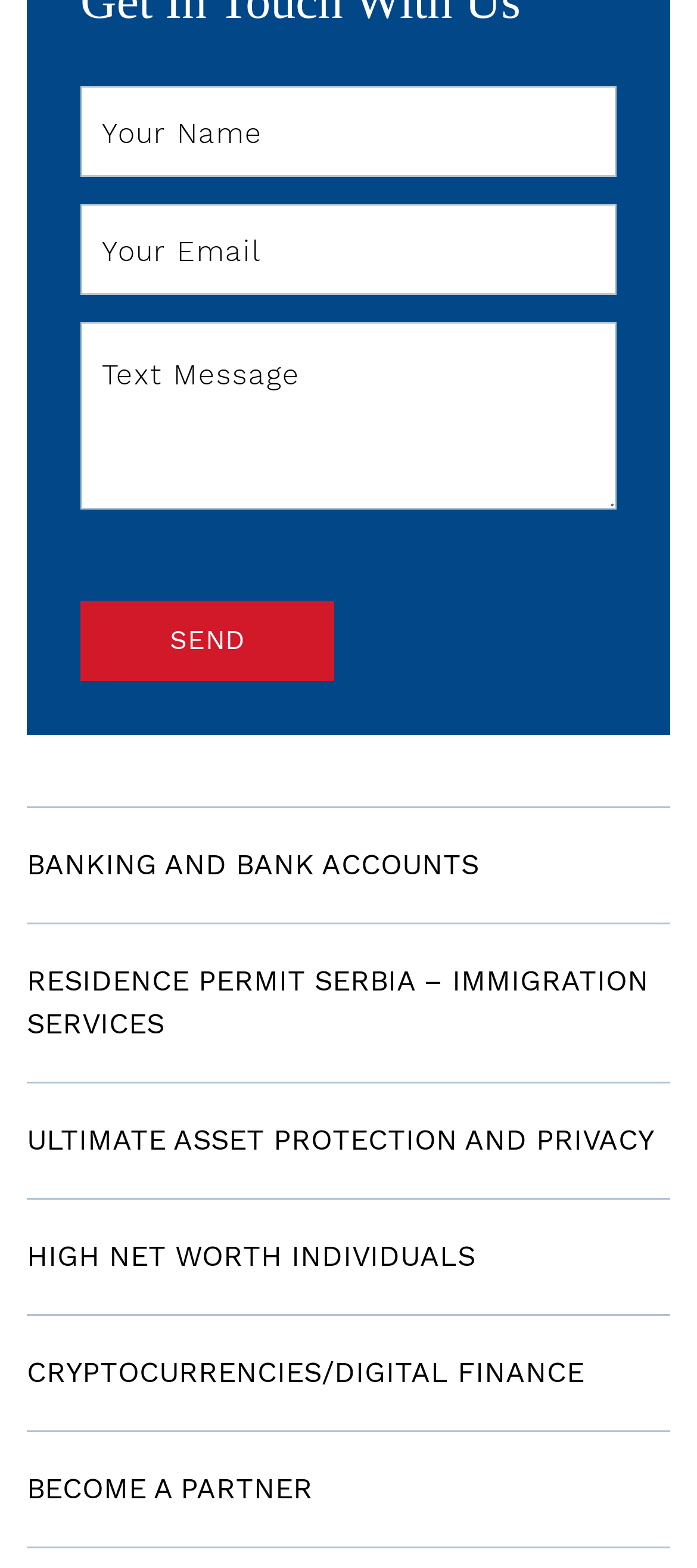Determine the coordinates of the bounding box that should be clicked to complete the instruction: "Learn about Using the Cookbook". The coordinates should be represented by four float numbers between 0 and 1: [left, top, right, bottom].

None